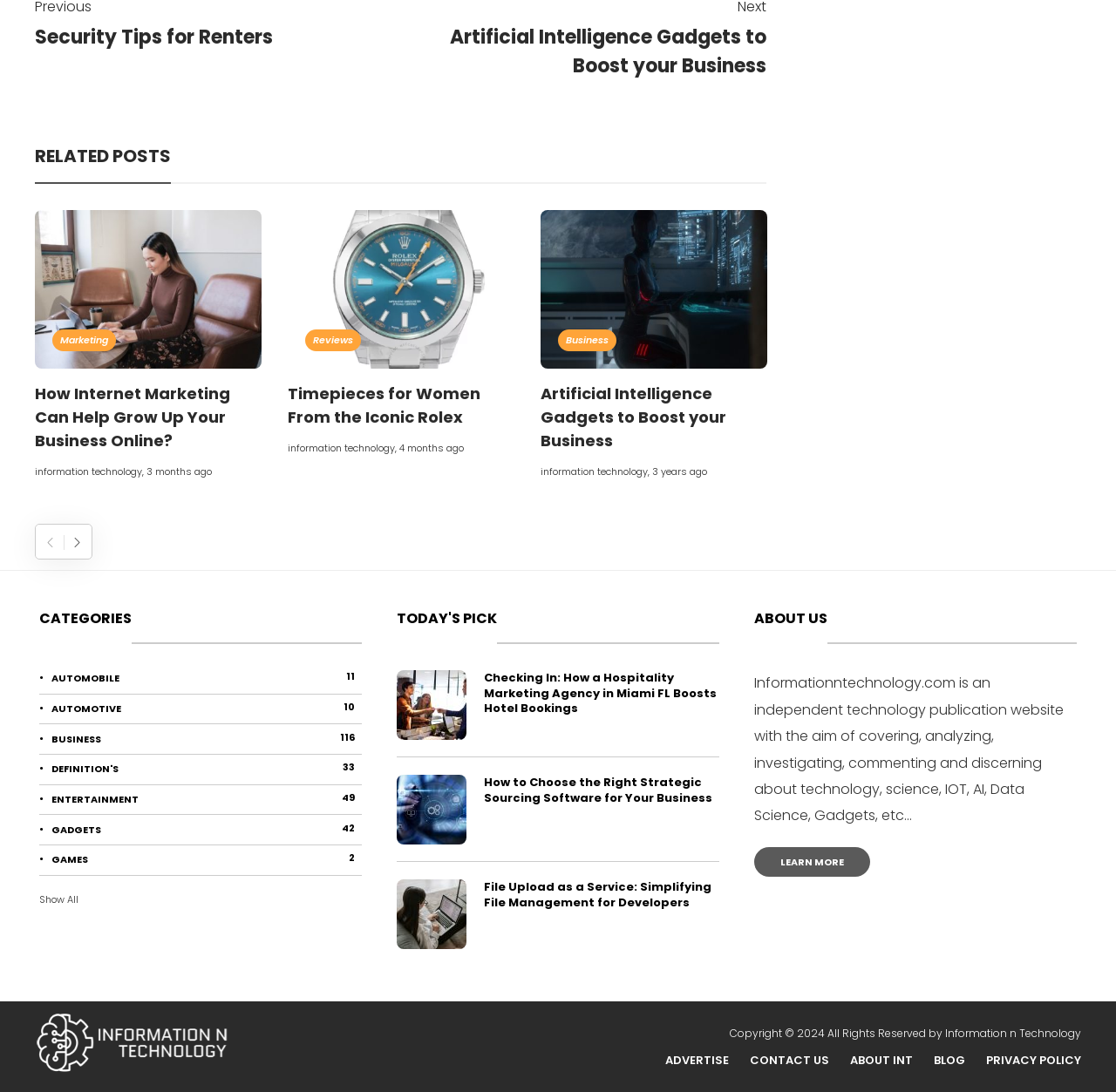Kindly provide the bounding box coordinates of the section you need to click on to fulfill the given instruction: "Select the 'Marketing' option".

[0.047, 0.302, 0.104, 0.322]